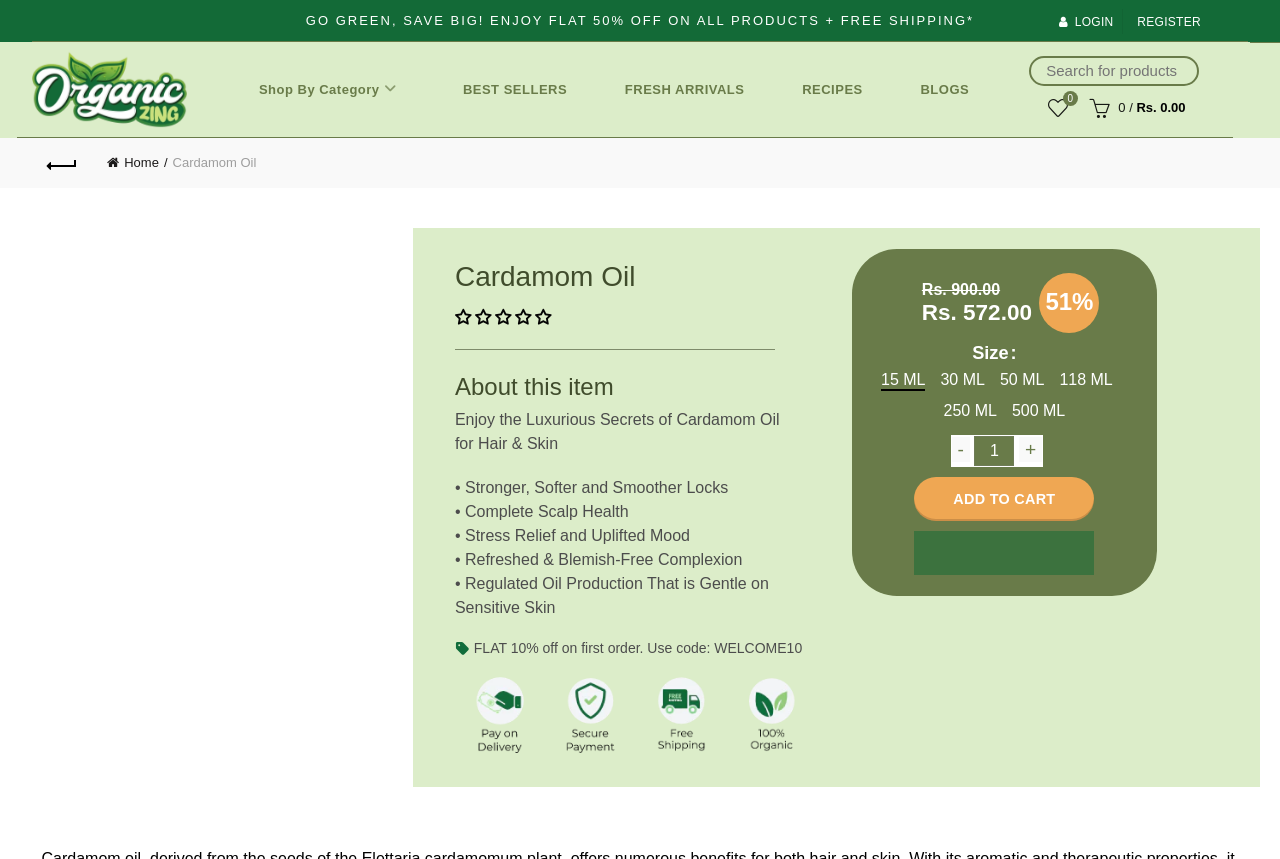What is the original price of the product?
Based on the image, please offer an in-depth response to the question.

The original price of the product is mentioned in the deletion element as 'Rs. 900.00' which is struck through, indicating that it is the original price before the discount.